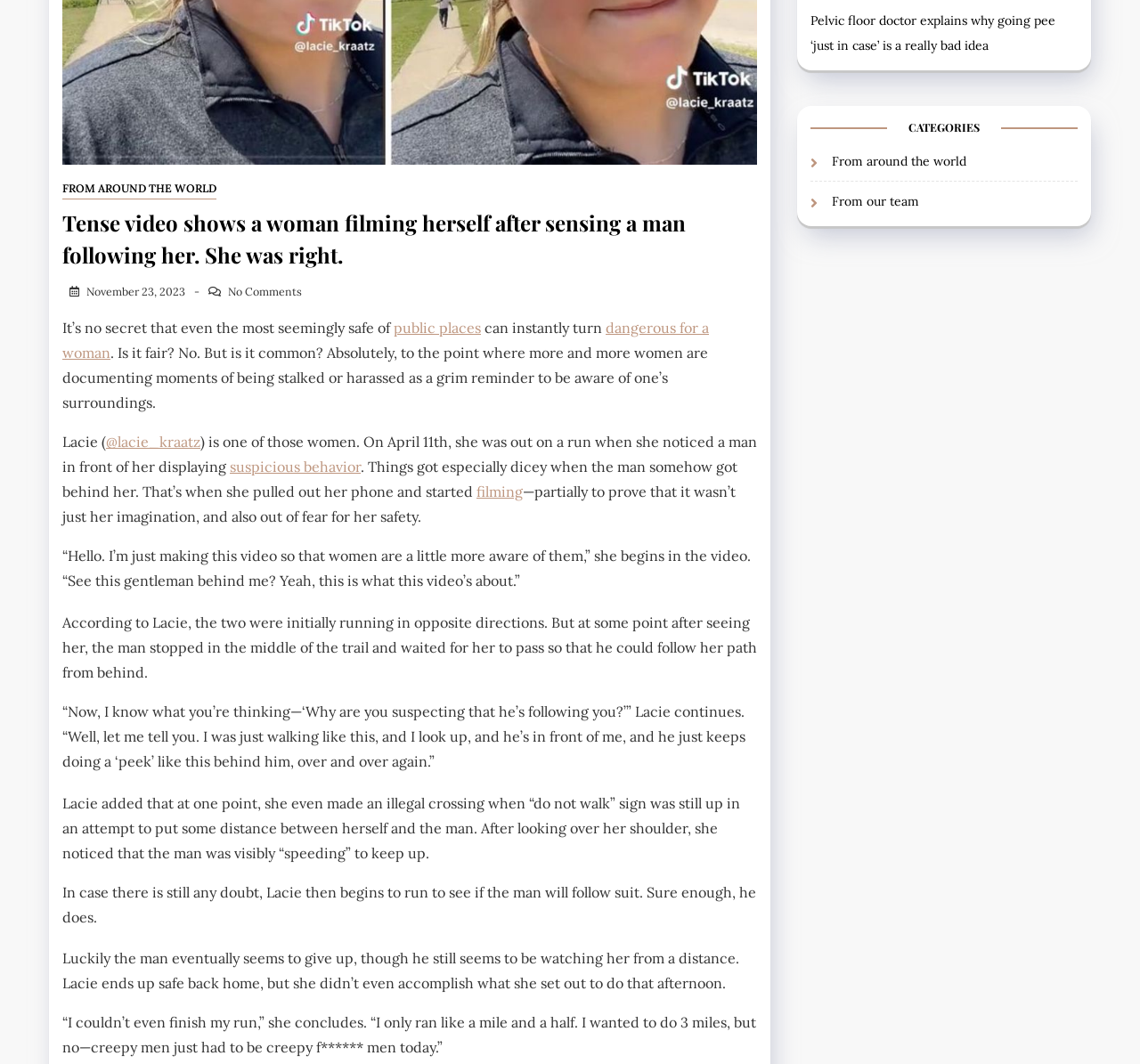Identify and provide the bounding box for the element described by: "From our team".

[0.73, 0.179, 0.806, 0.2]